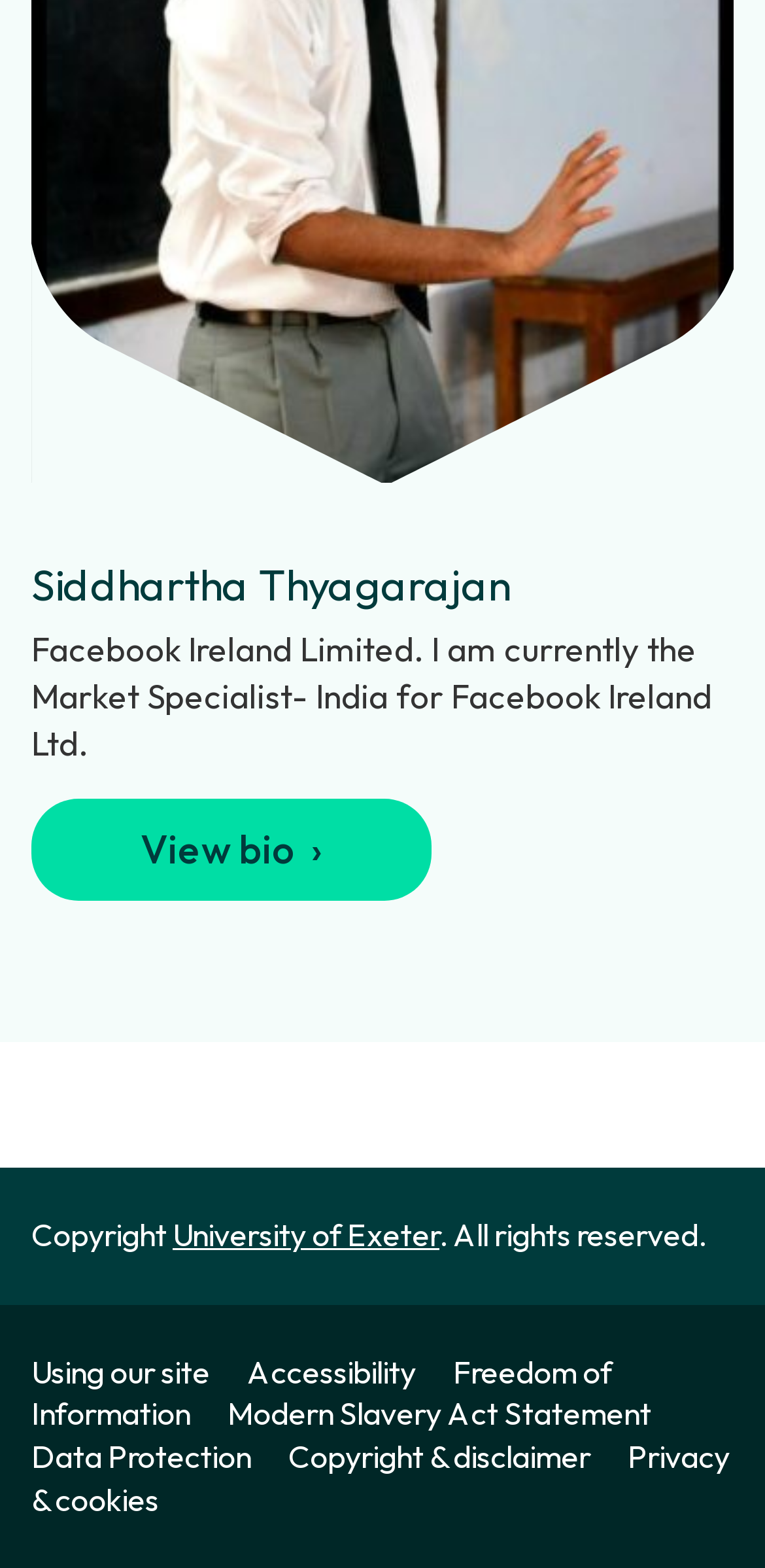What is the last link at the bottom of the page?
Please answer the question as detailed as possible.

The last link at the bottom of the page can be found by looking at the link elements with the highest y-coordinates. The last link is 'Privacy & cookies', which has a y-coordinate of 0.968.